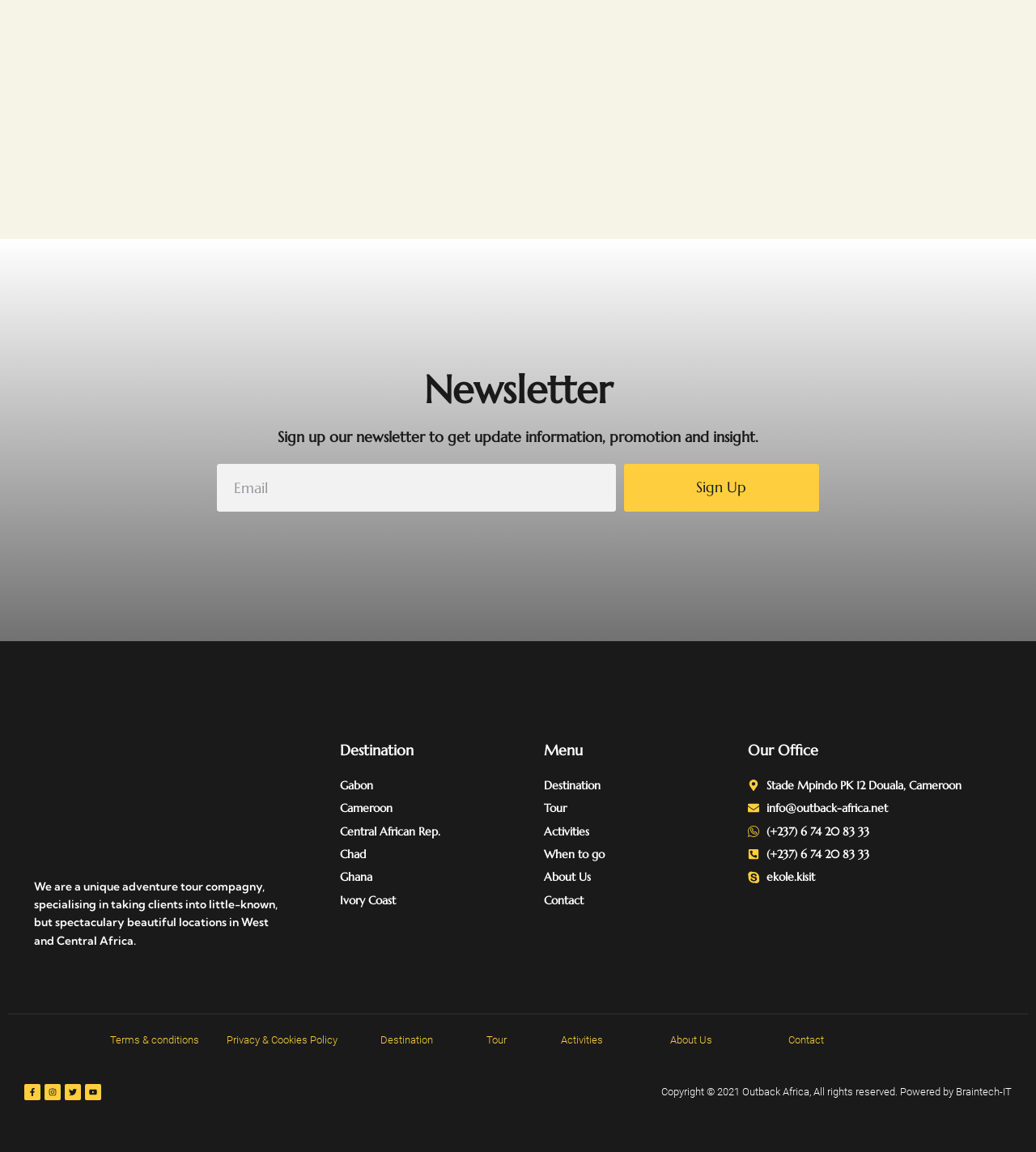Please mark the bounding box coordinates of the area that should be clicked to carry out the instruction: "View the latest updates".

None